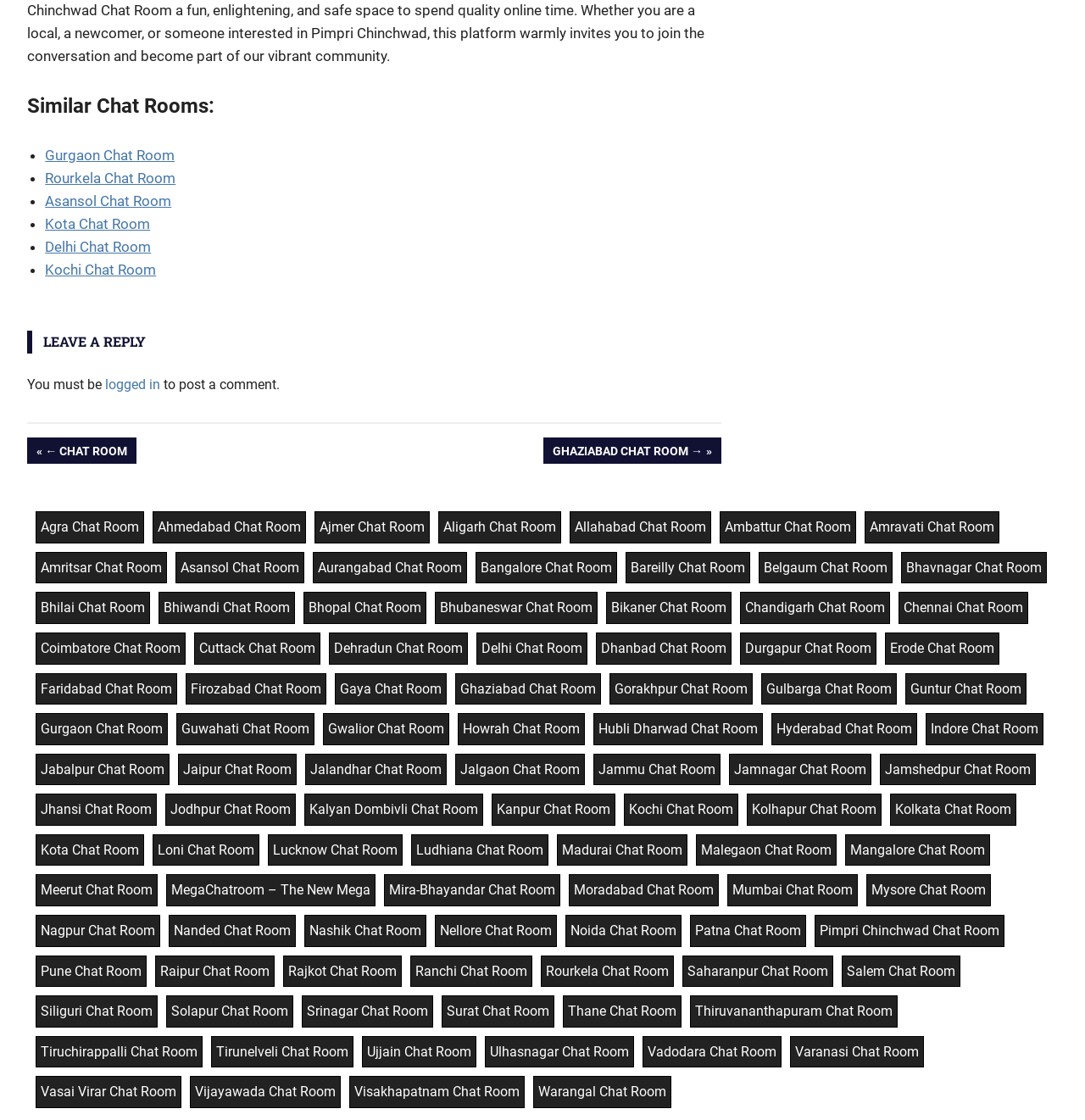Locate the bounding box coordinates of the segment that needs to be clicked to meet this instruction: "Click the Twitter link".

None